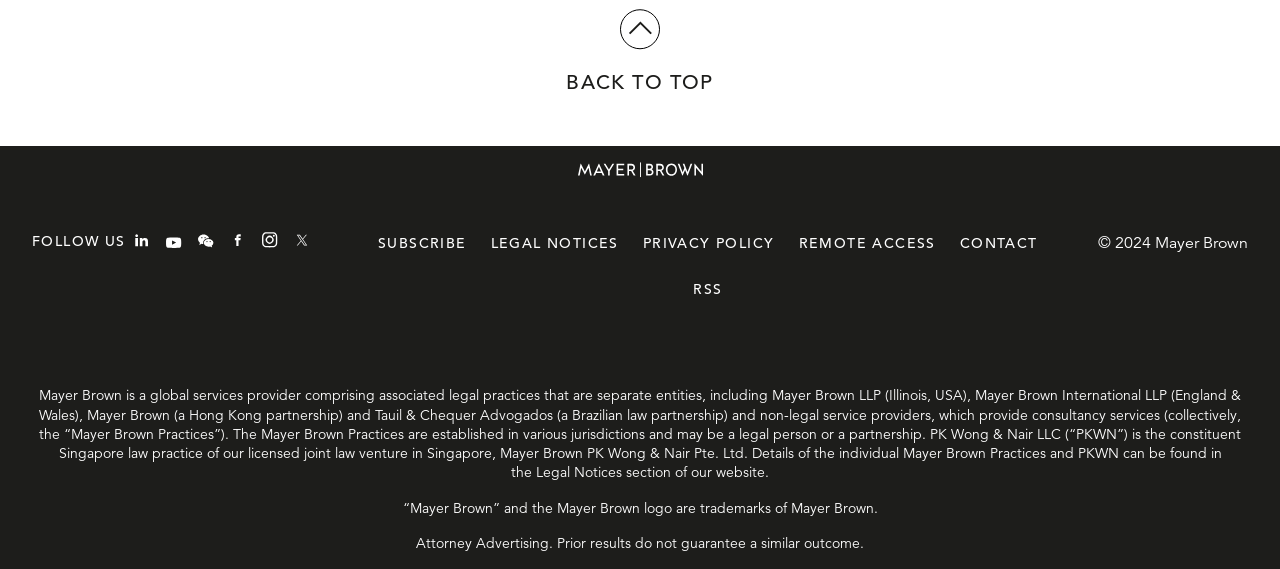Can you specify the bounding box coordinates of the area that needs to be clicked to fulfill the following instruction: "Read the privacy policy"?

[0.502, 0.411, 0.605, 0.443]